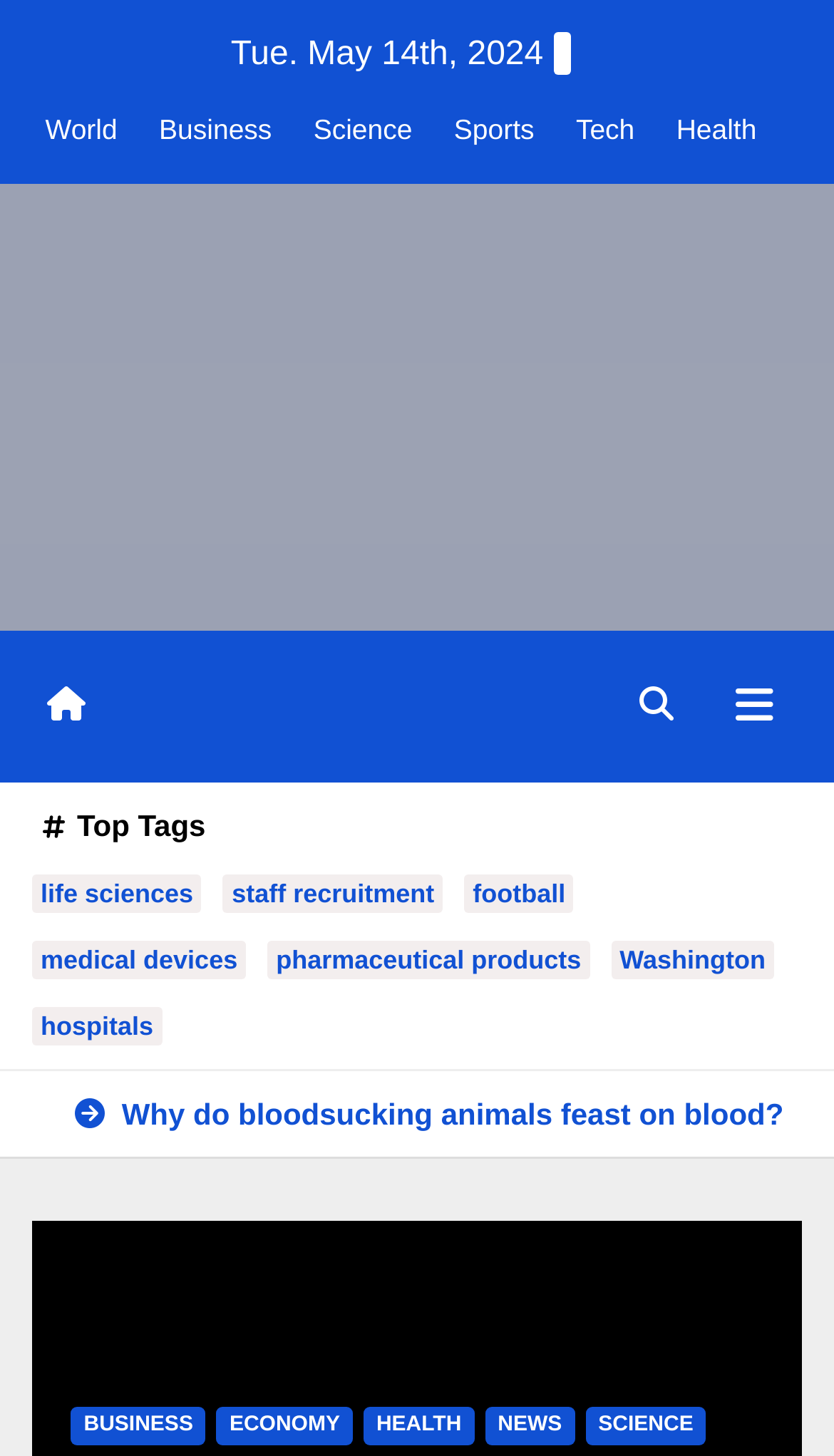Please locate the UI element described by "life sciences" and provide its bounding box coordinates.

[0.038, 0.601, 0.242, 0.627]